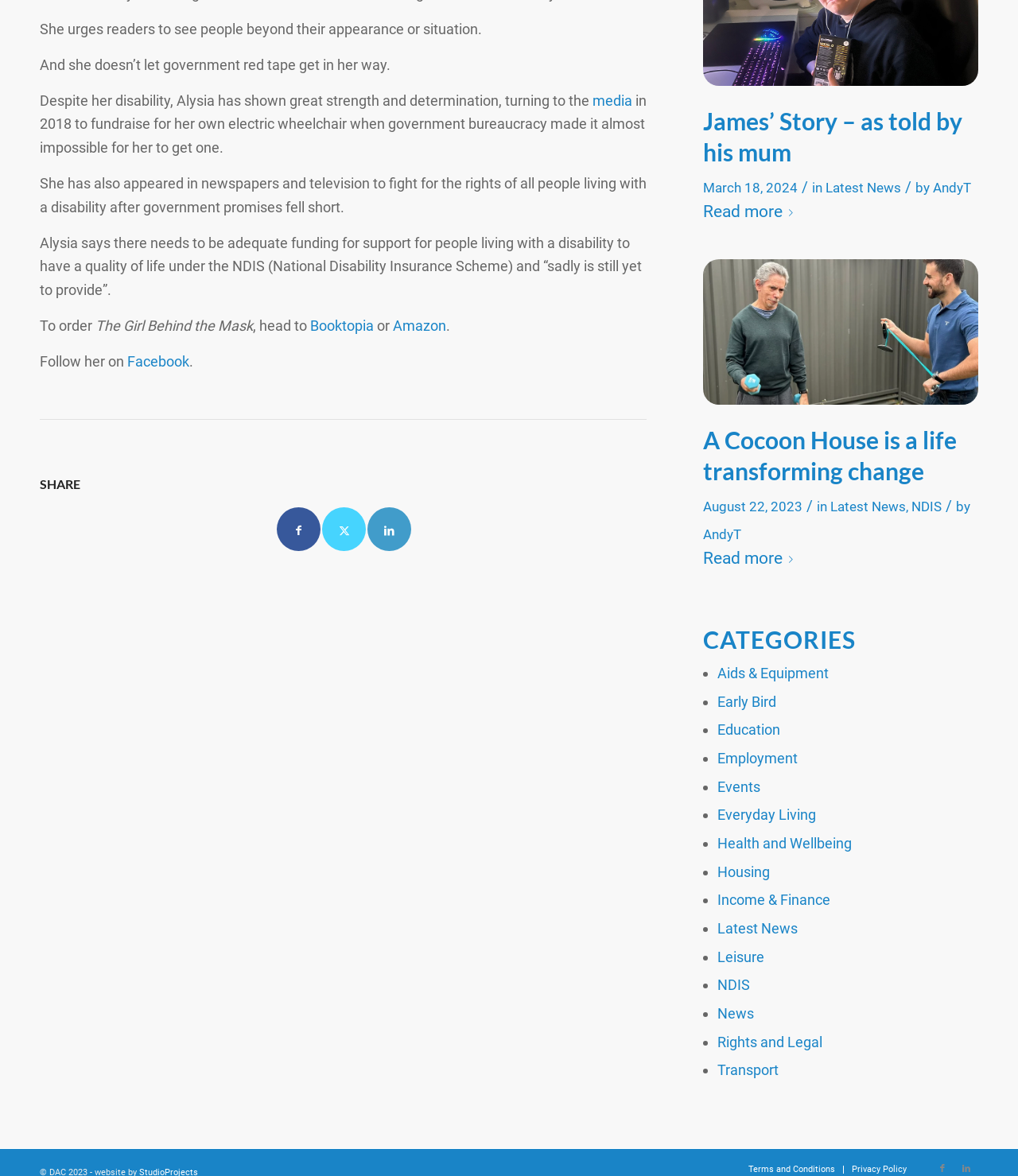Identify the bounding box of the UI element that matches this description: "Latest News".

[0.811, 0.152, 0.885, 0.166]